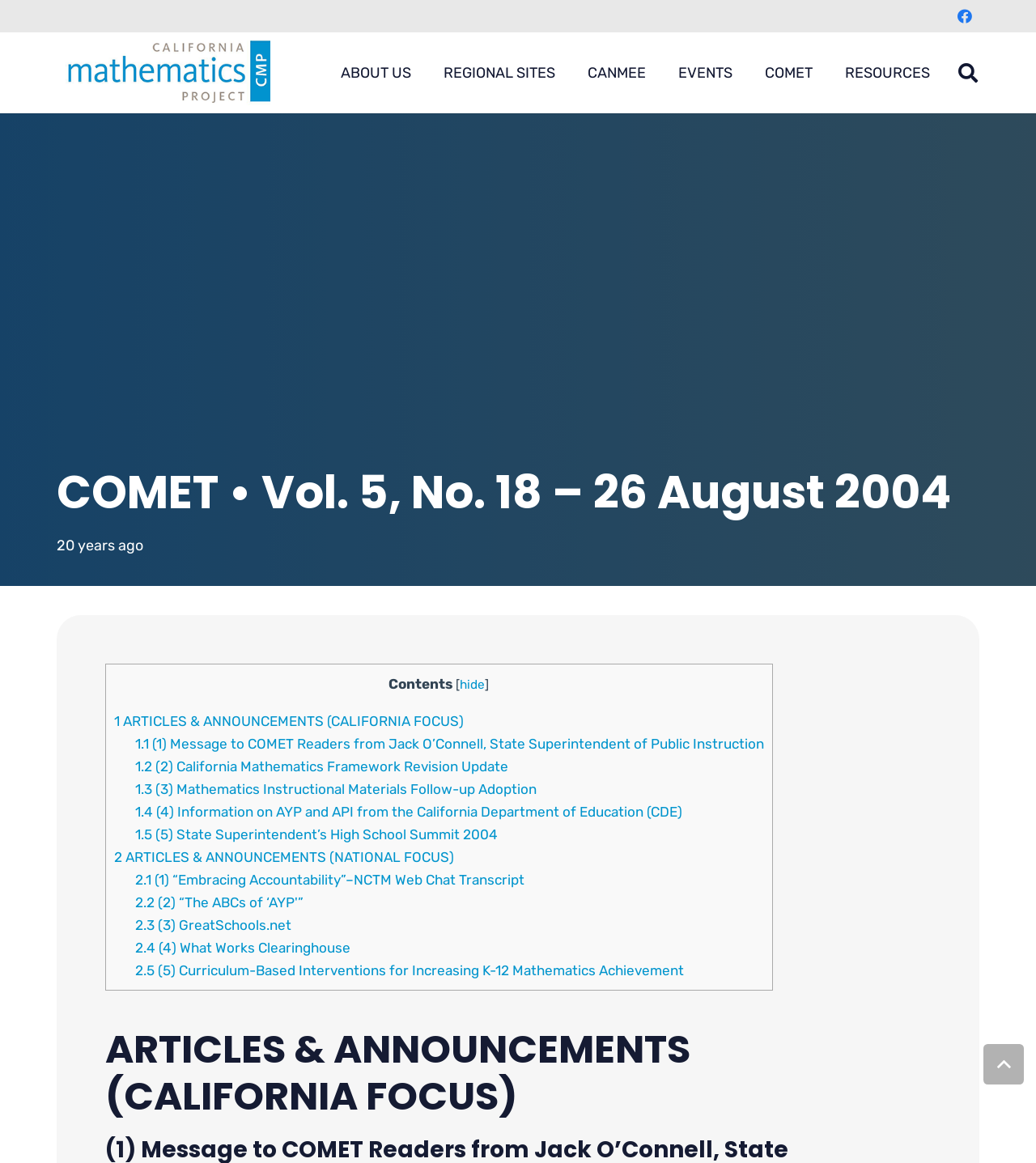Find the bounding box of the UI element described as follows: "2.4 (4) What Works Clearinghouse".

[0.13, 0.808, 0.338, 0.822]